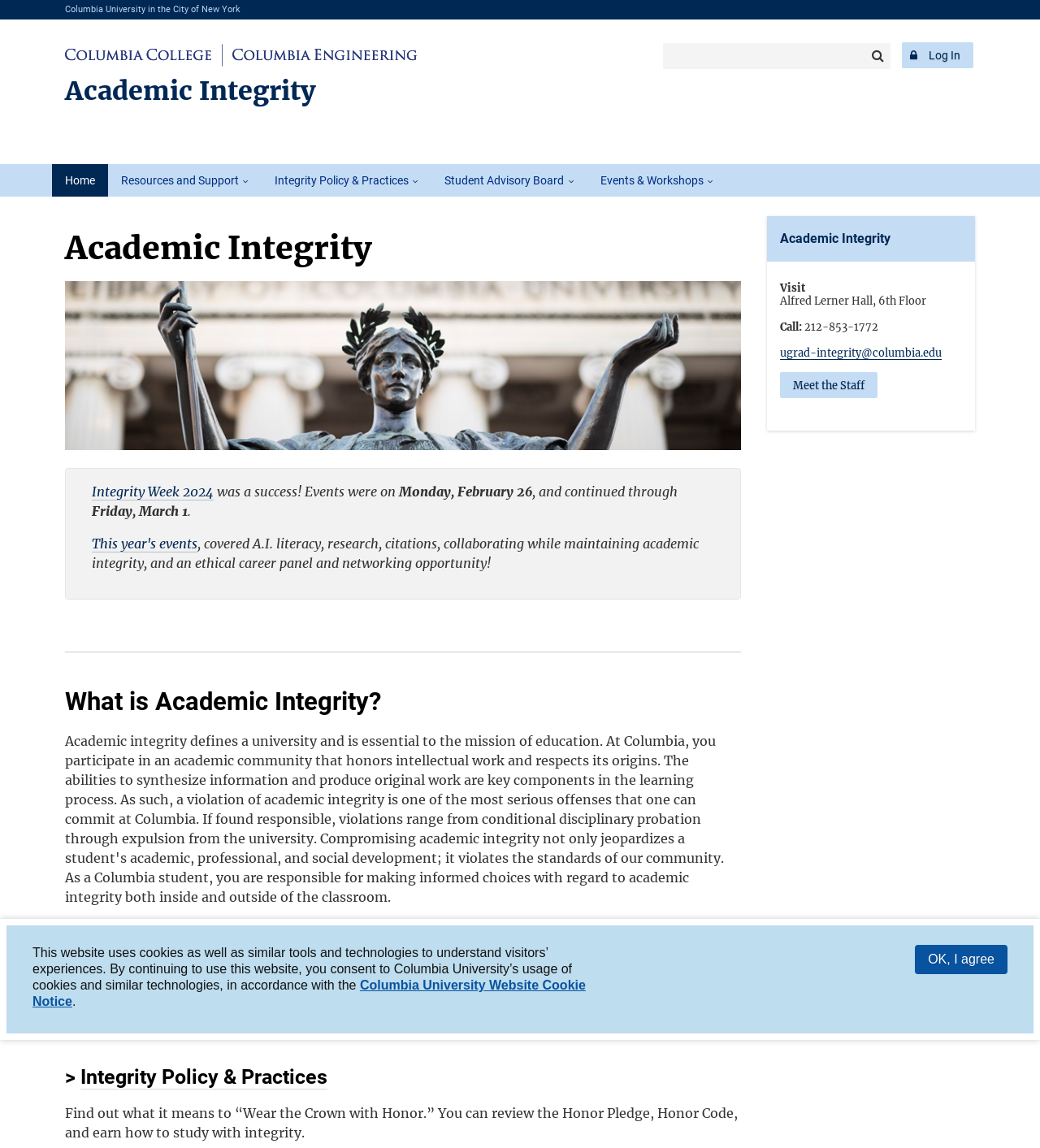Respond with a single word or short phrase to the following question: 
What is the contact information for Academic Integrity?

212-853-1772